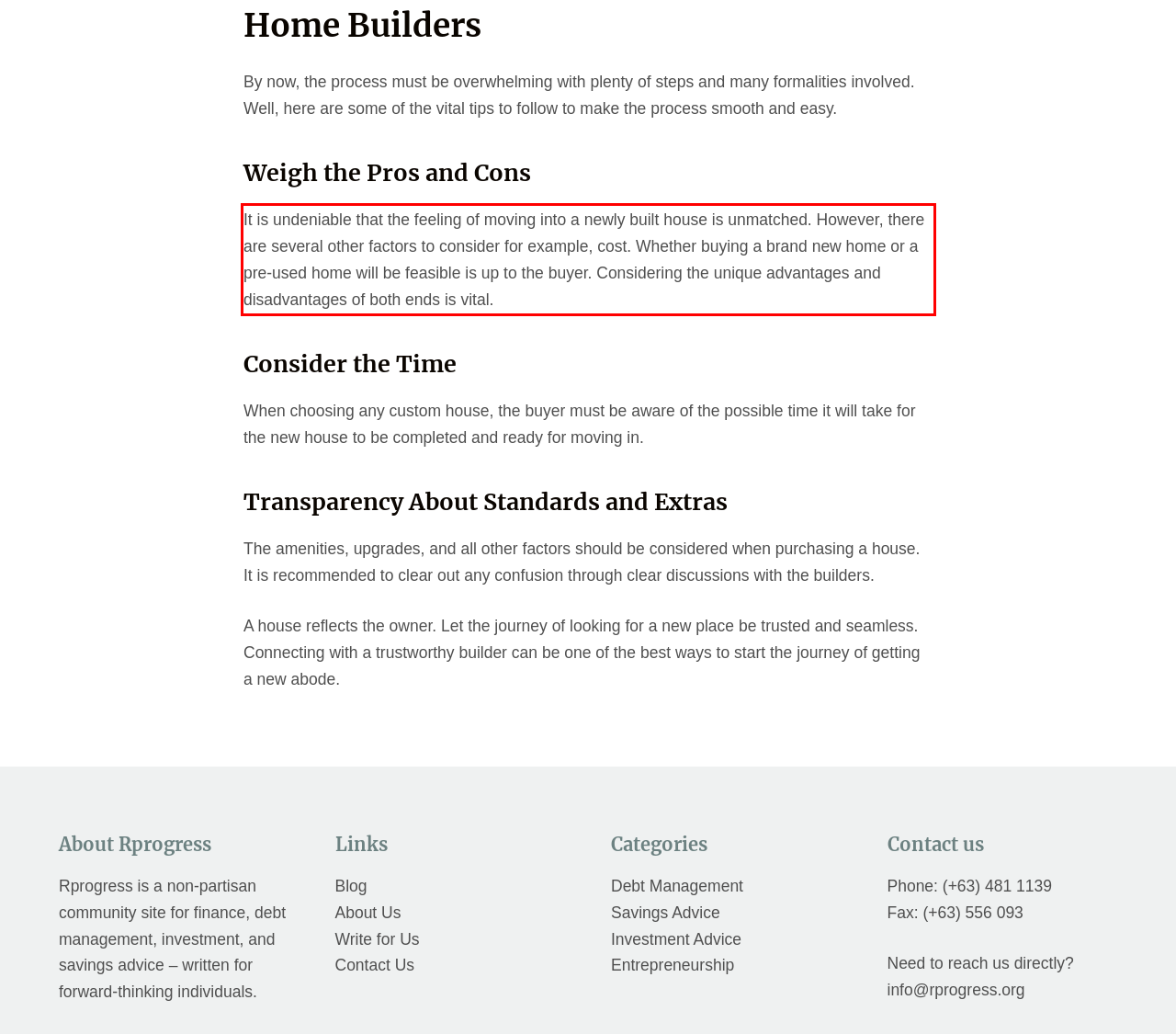There is a UI element on the webpage screenshot marked by a red bounding box. Extract and generate the text content from within this red box.

It is undeniable that the feeling of moving into a newly built house is unmatched. However, there are several other factors to consider for example, cost. Whether buying a brand new home or a pre-used home will be feasible is up to the buyer. Considering the unique advantages and disadvantages of both ends is vital.